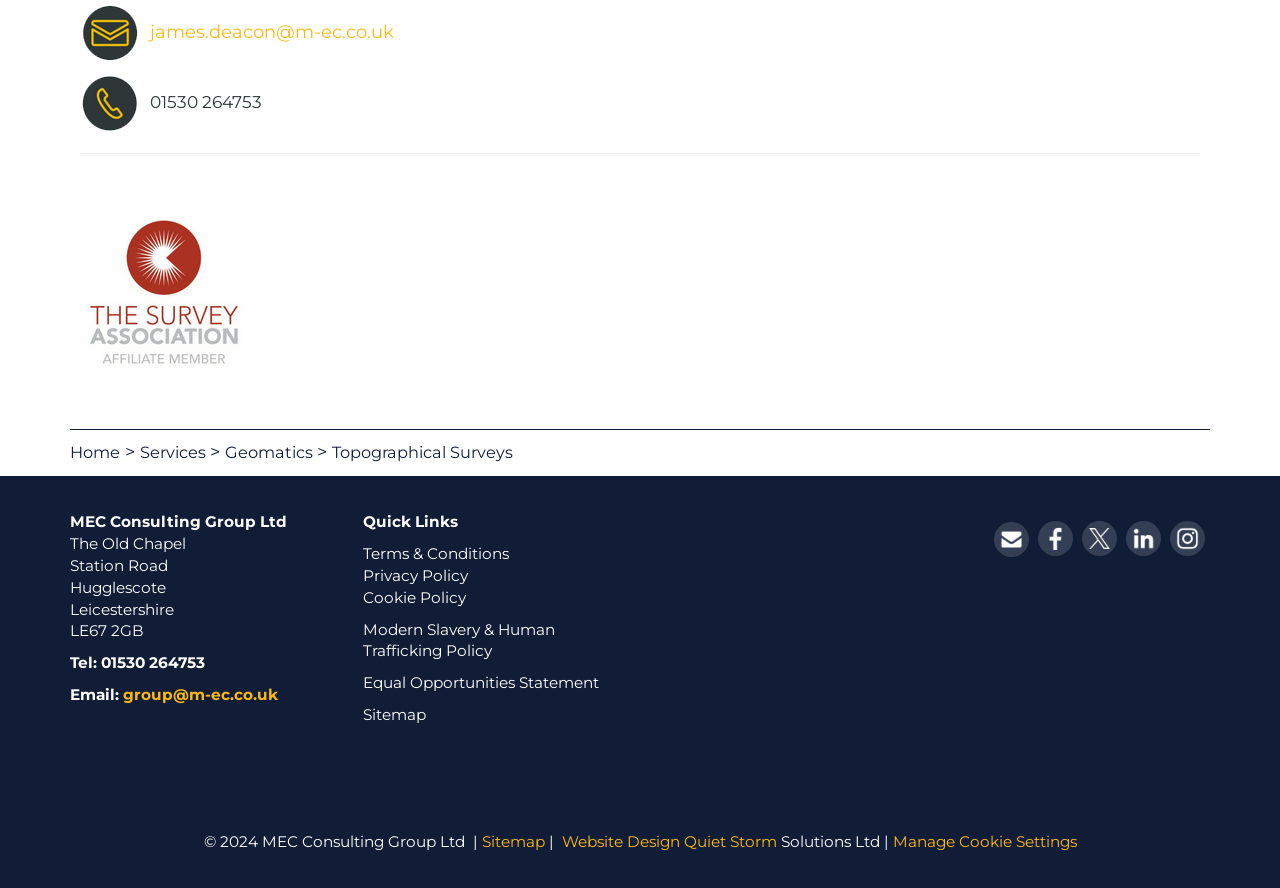Determine the bounding box coordinates of the clickable region to follow the instruction: "Click on the link 'Hadi Fatoum the Director of All For You Trading Ltd Given a 10 Year Ban for Over-Egging His Company Turnover to Blag a £50,000 from HSBC'".

None